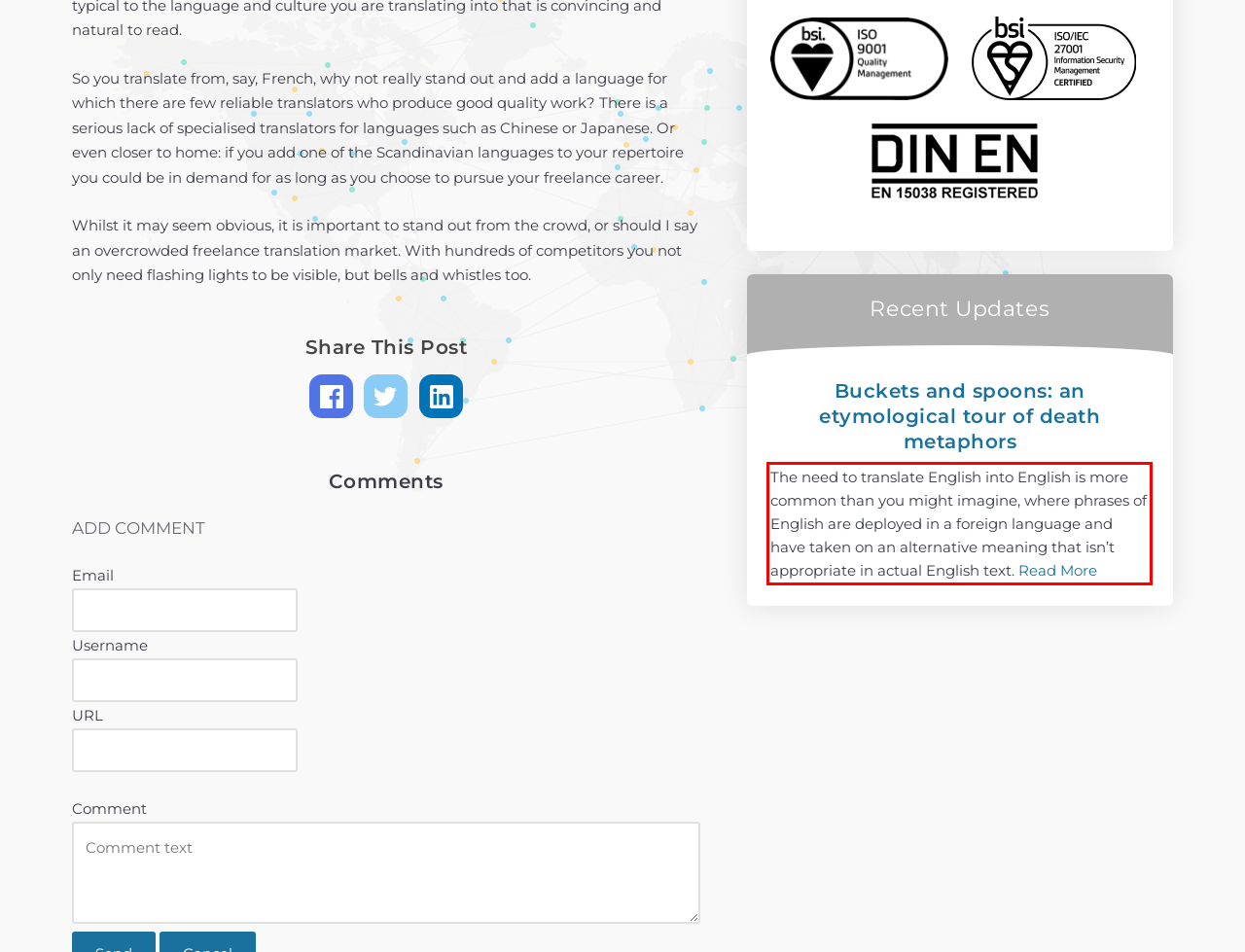Within the provided webpage screenshot, find the red rectangle bounding box and perform OCR to obtain the text content.

The need to translate English into English is more common than you might imagine, where phrases of English are deployed in a foreign language and have taken on an alternative meaning that isn’t appropriate in actual English text. Read More